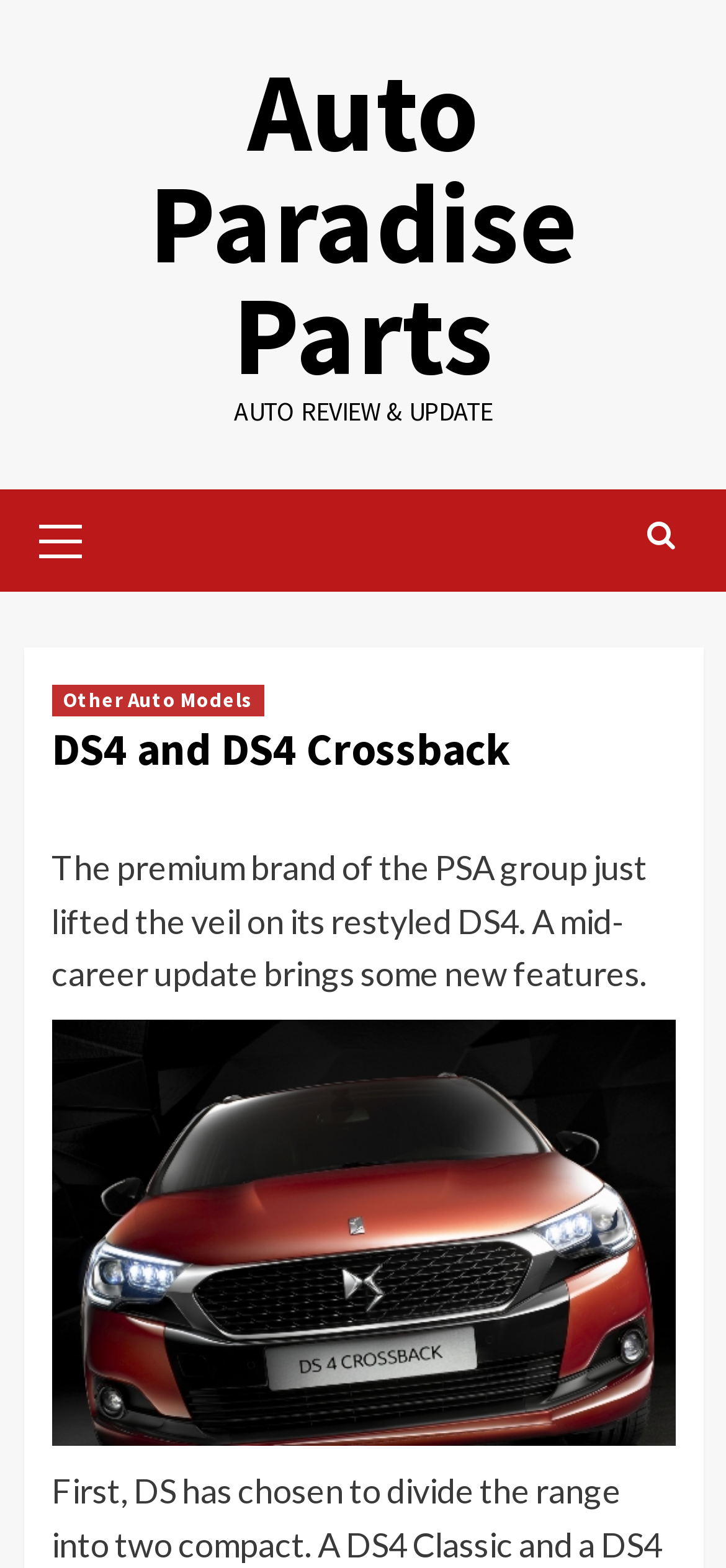Please find and give the text of the main heading on the webpage.

DS4 and DS4 Crossback